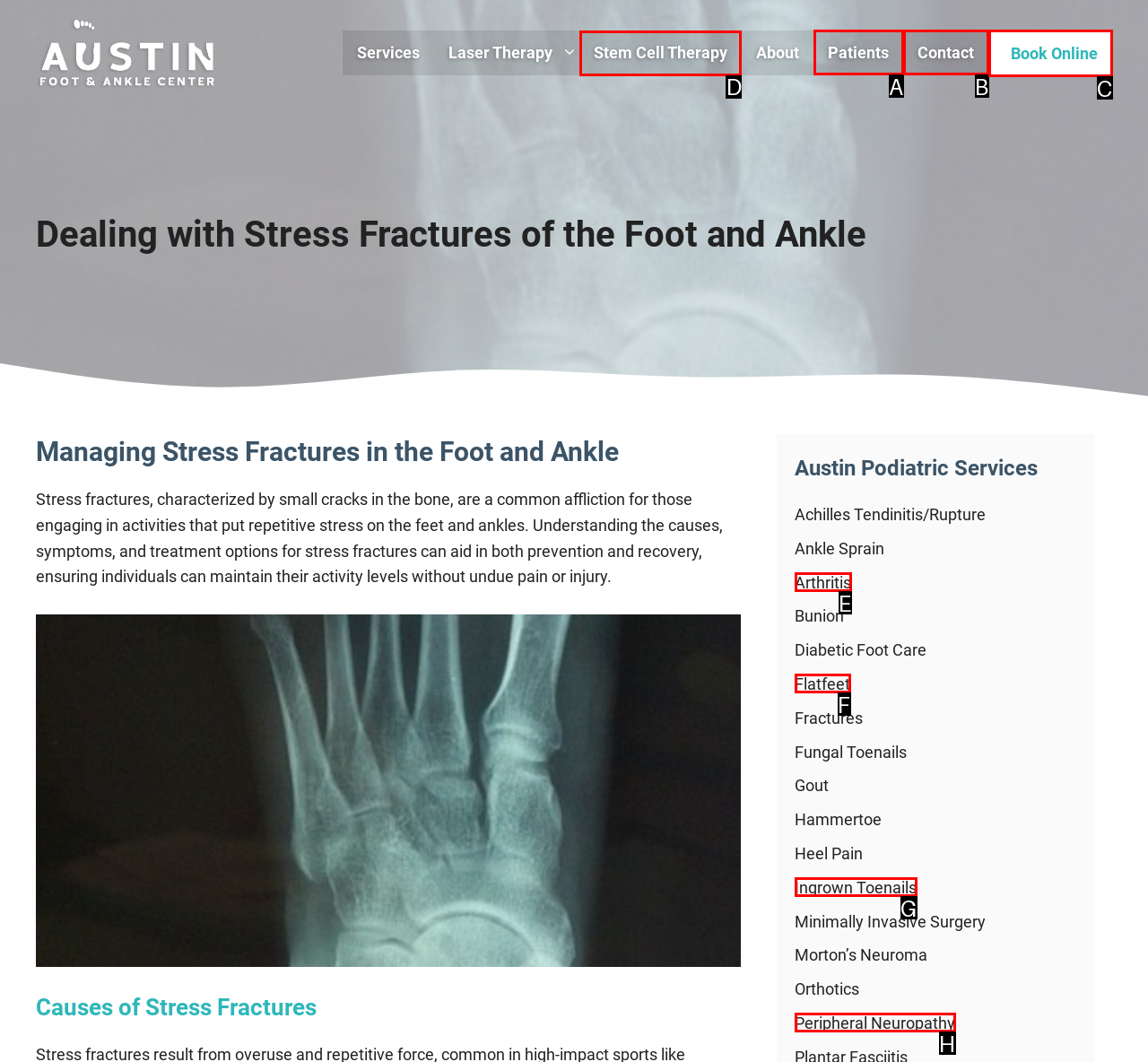Identify which lettered option to click to carry out the task: Learn about 'Stem Cell Therapy'. Provide the letter as your answer.

D